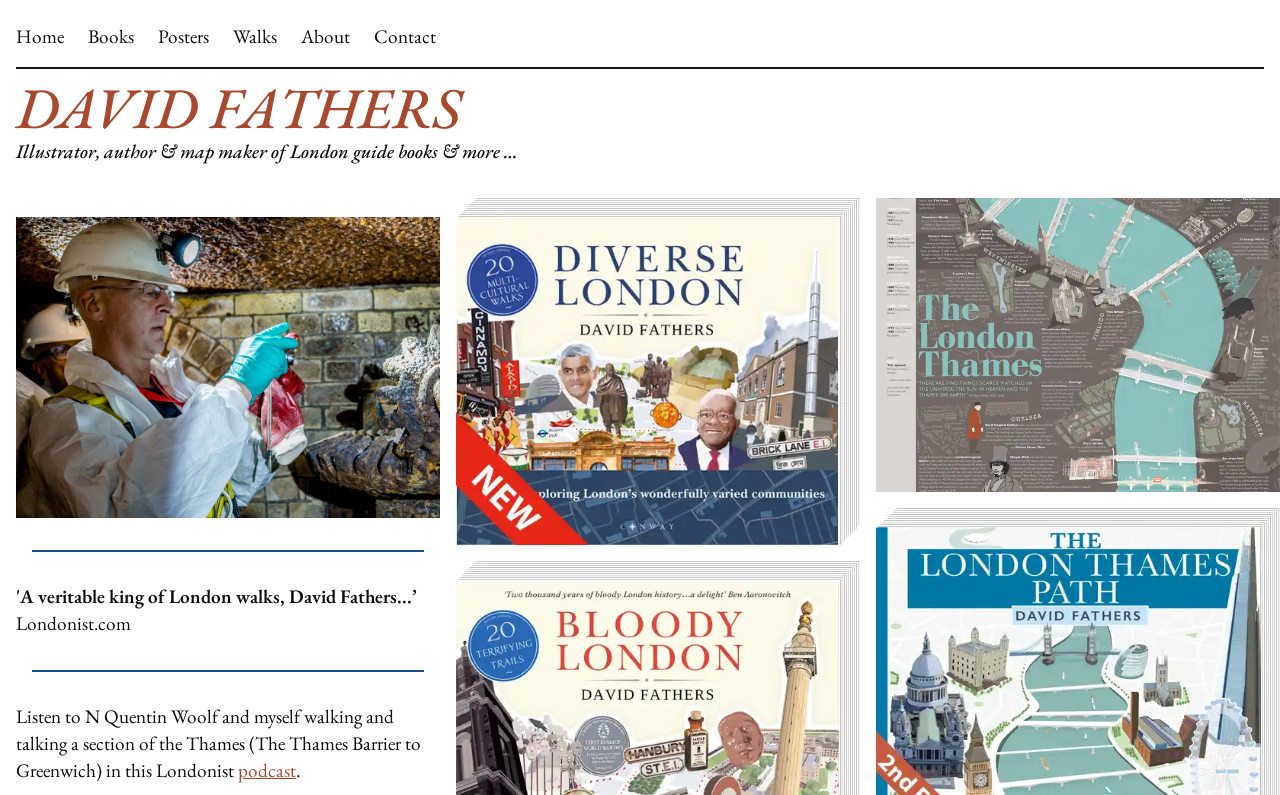Answer in one word or a short phrase: 
What is the name of the walking guidebook mentioned?

DIVERSE LONDON